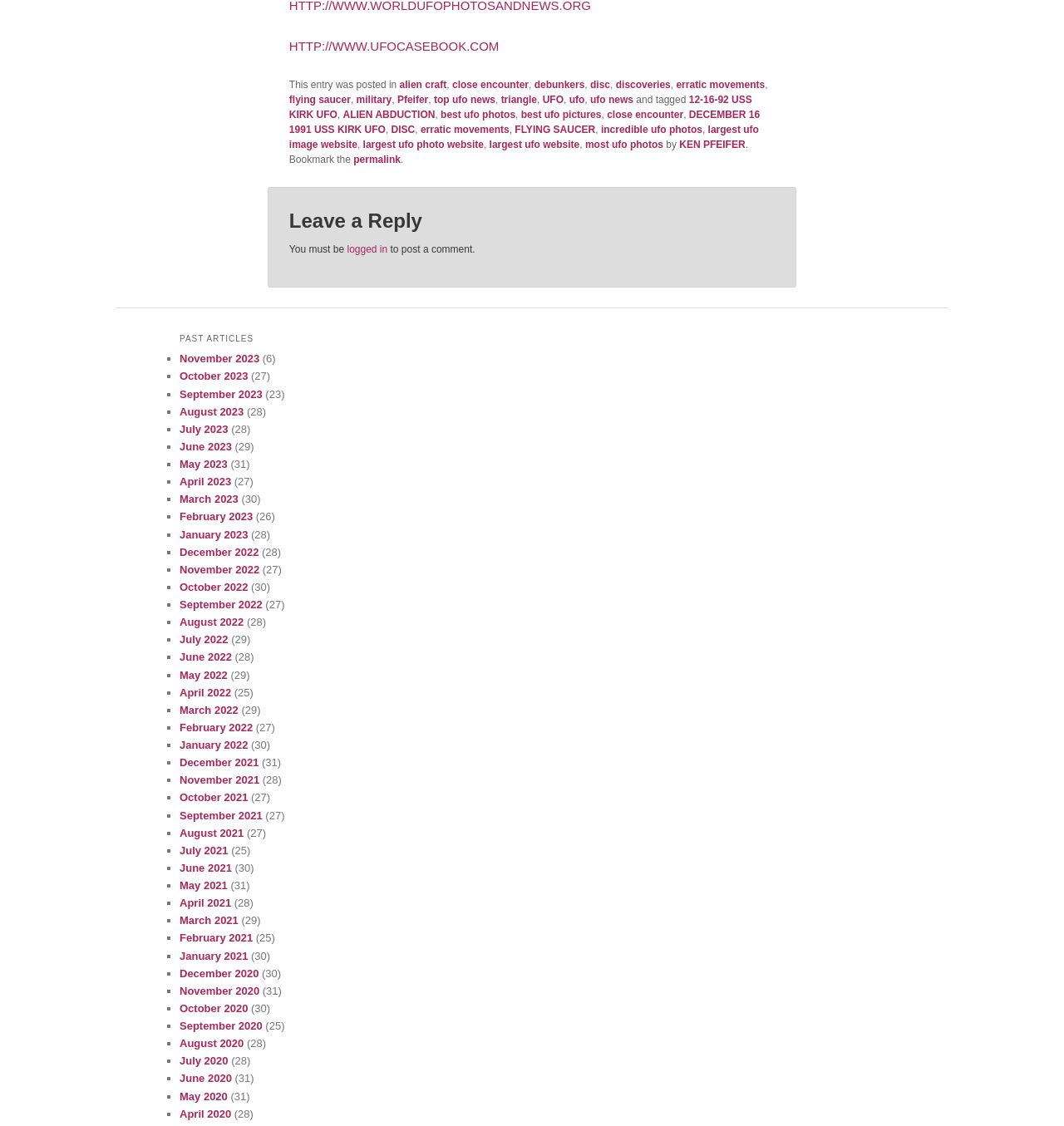What is the date range of the past articles?
Kindly answer the question with as much detail as you can.

The list of past articles in the 'PAST ARTICLES' section shows links to months in 2023, from February to November, indicating that the date range of the past articles is within 2023.